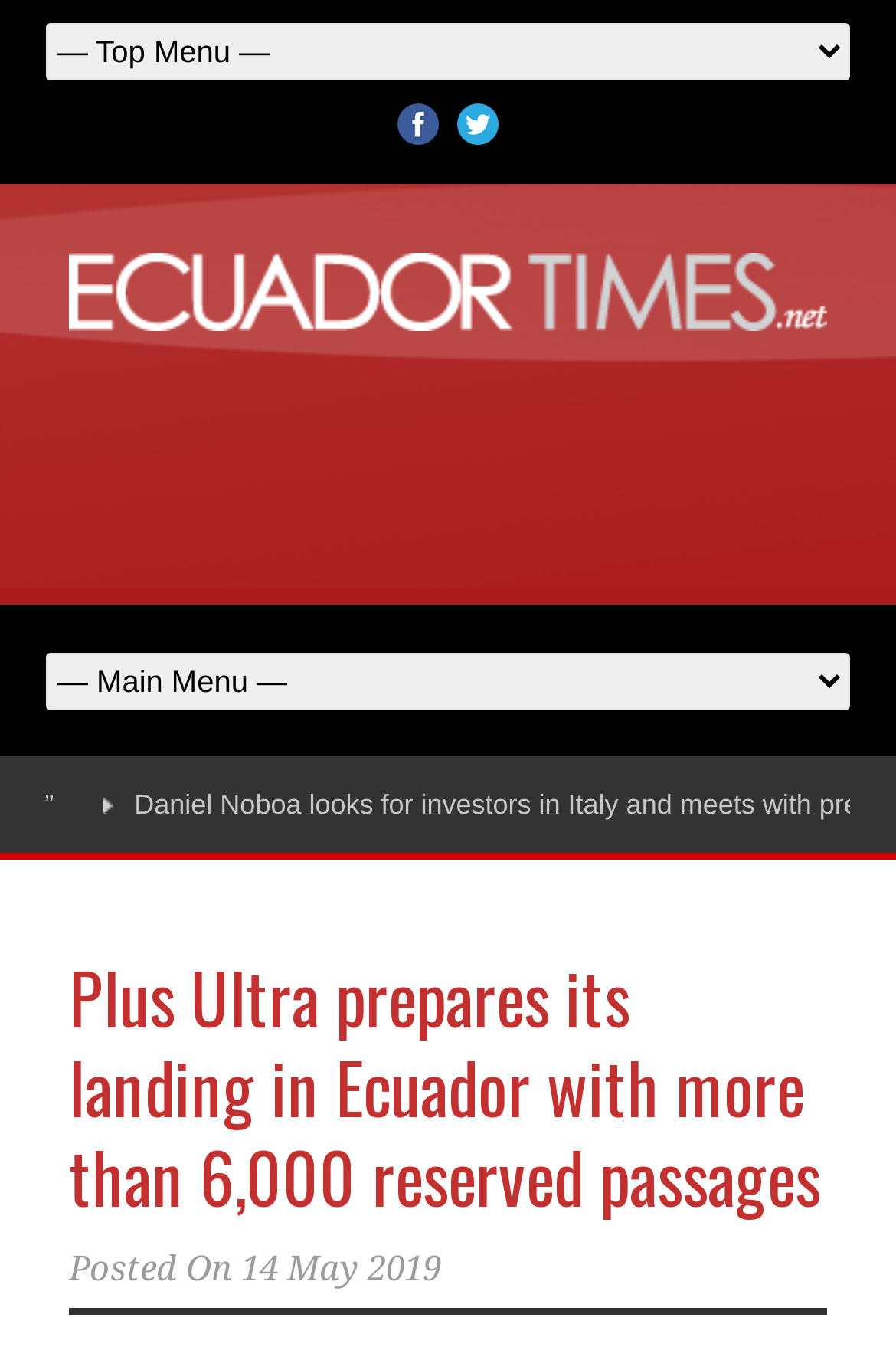Respond to the following question using a concise word or phrase: 
What is the name of the social media platform with a bird logo?

Twitter